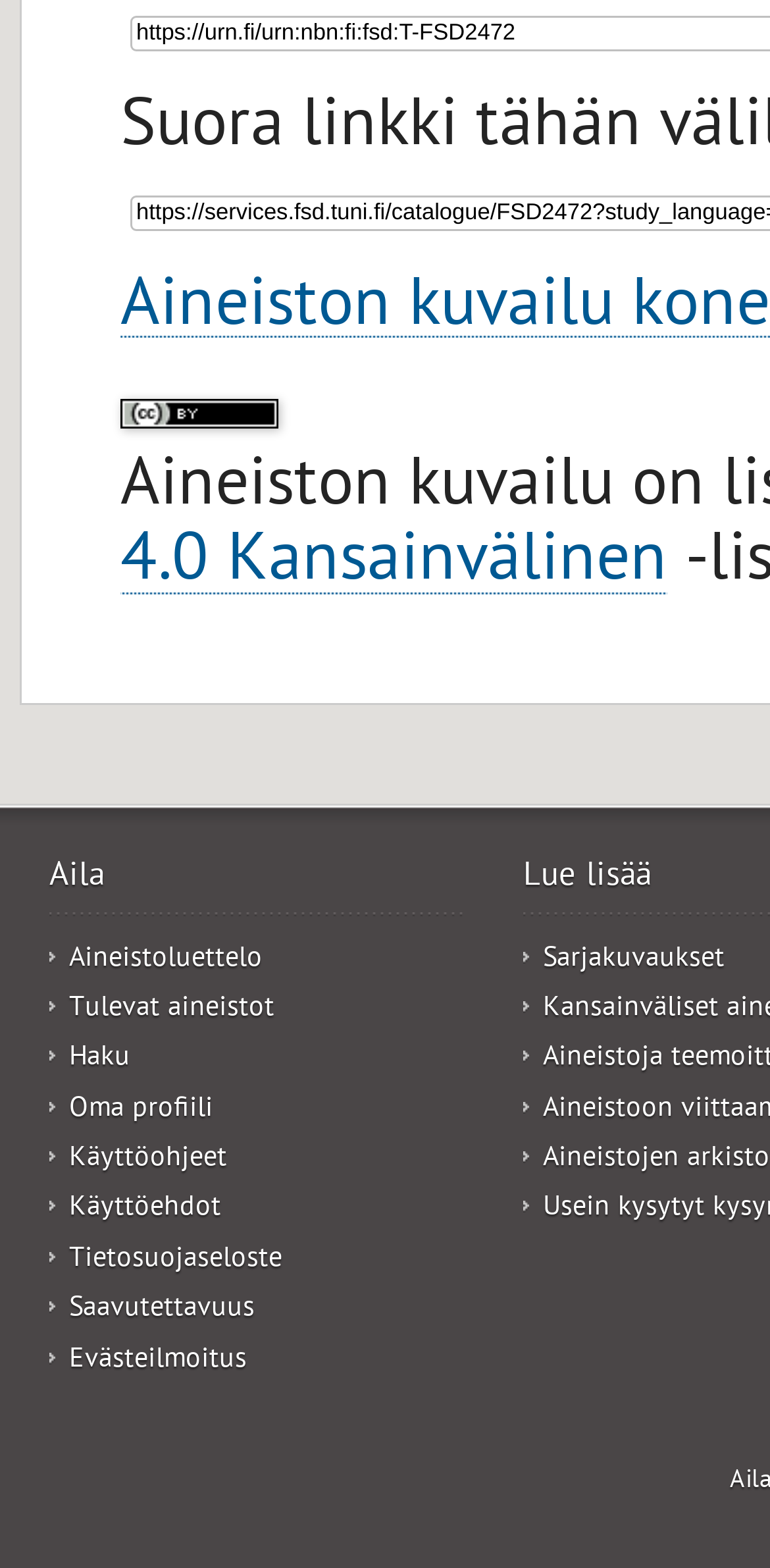Provide a brief response using a word or short phrase to this question:
What is the topic of the webpage?

Aineistoluettelo